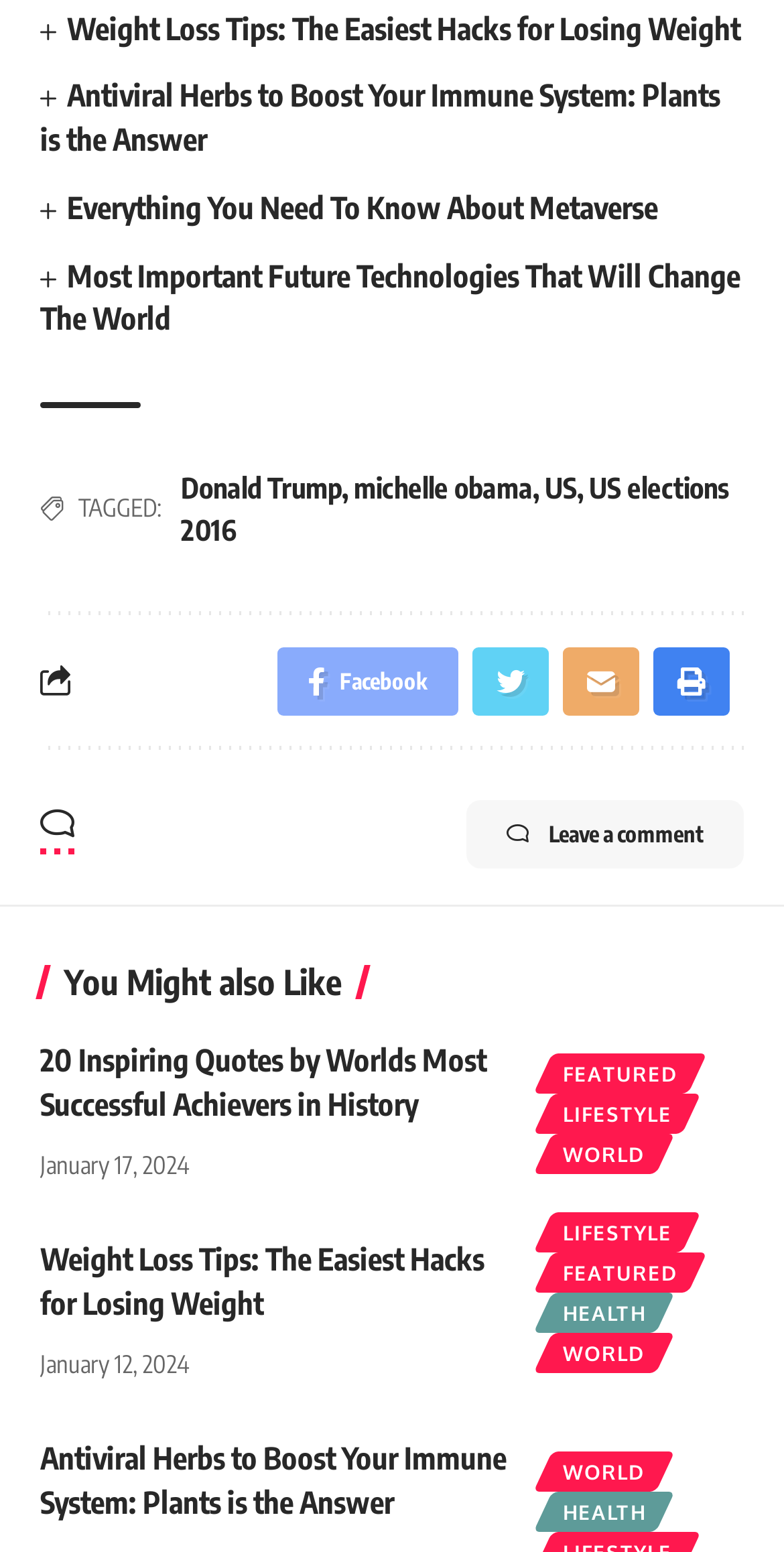Identify the bounding box coordinates of the clickable region to carry out the given instruction: "Click on the link to read about Weight Loss Tips".

[0.086, 0.006, 0.945, 0.029]